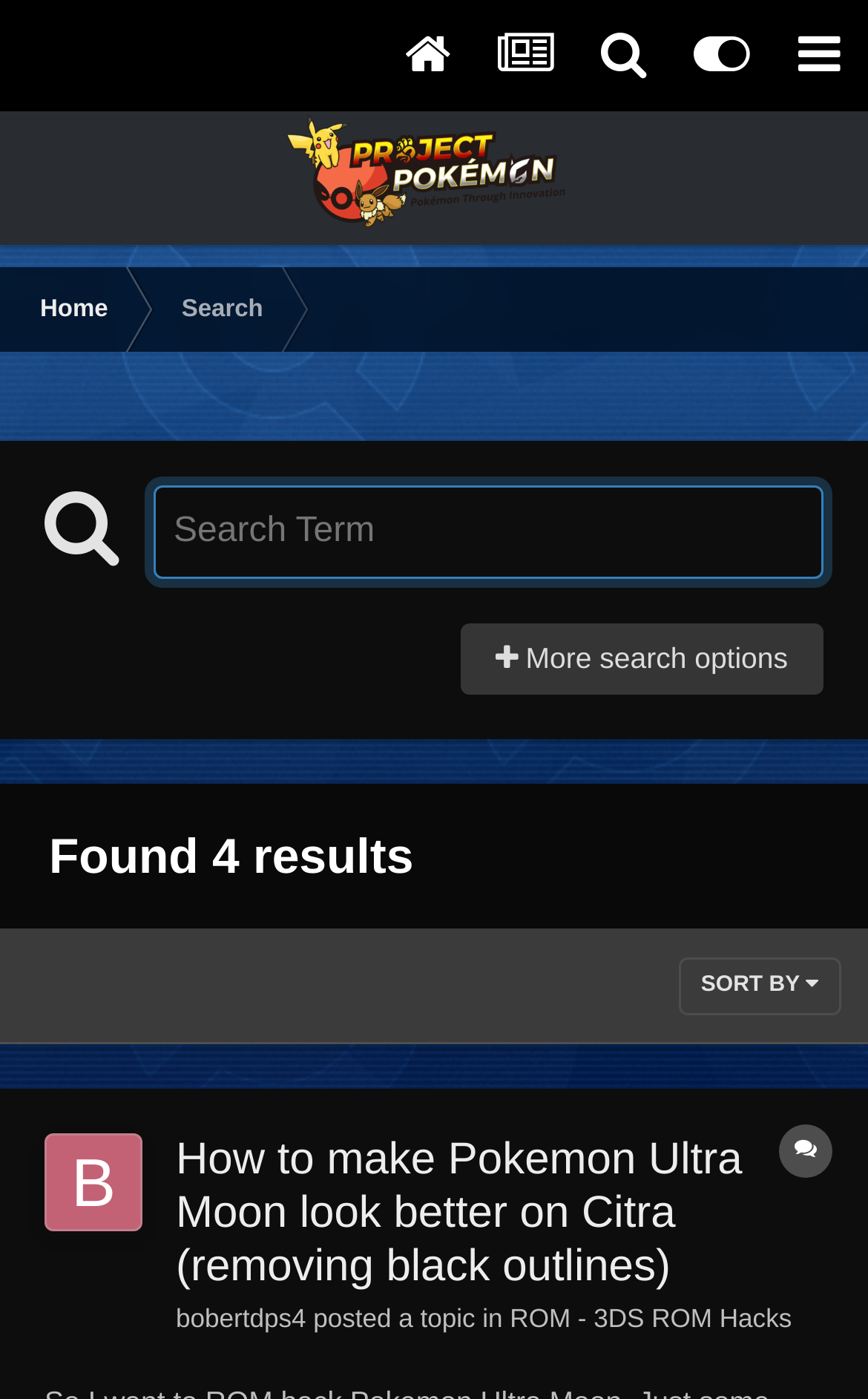Please identify the coordinates of the bounding box for the clickable region that will accomplish this instruction: "Sort the results".

[0.782, 0.685, 0.969, 0.726]